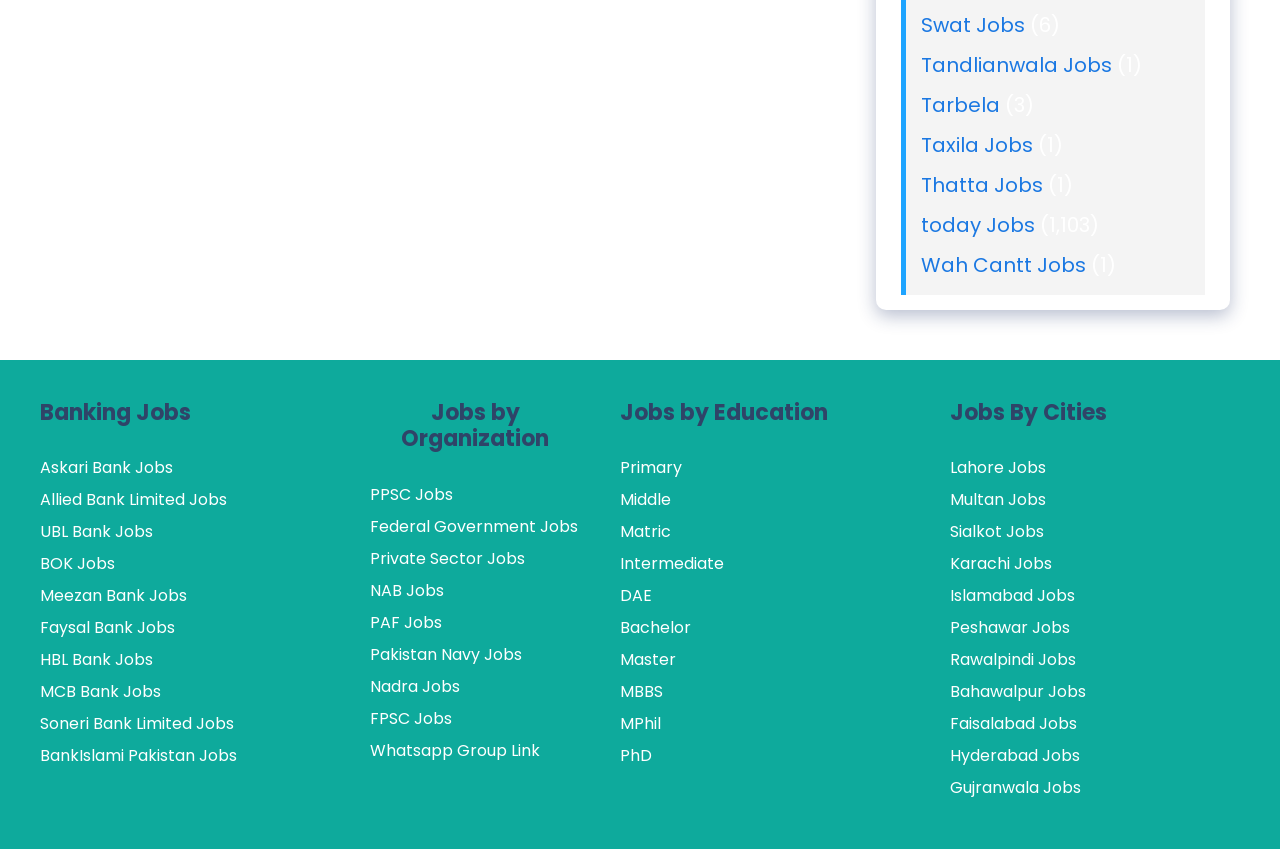Kindly respond to the following question with a single word or a brief phrase: 
What type of jobs are listed on this webpage?

Banking, government, private sector